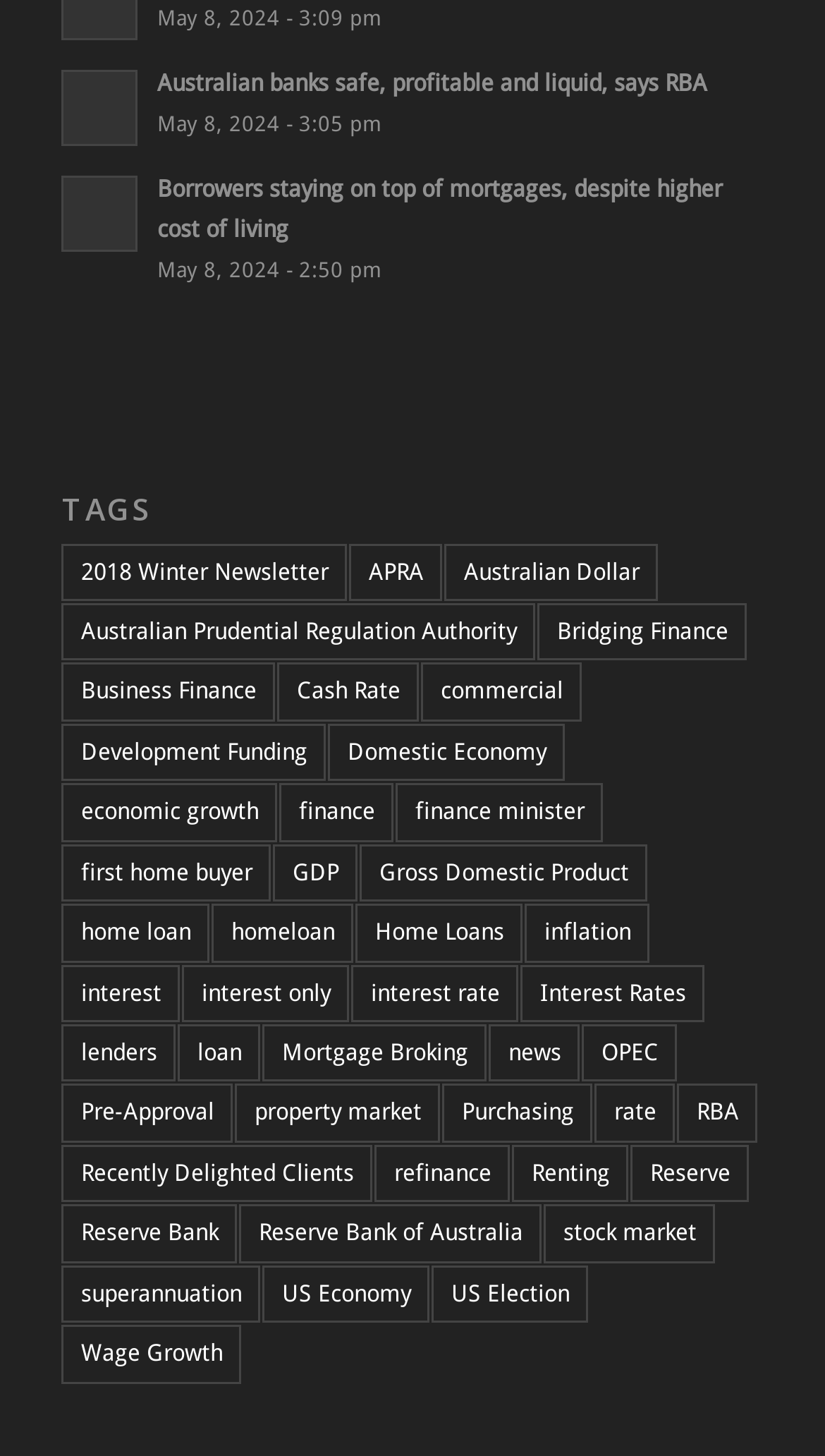Use the information in the screenshot to answer the question comprehensively: What is the date of the latest news?

I found the latest news by looking at the topmost StaticText element, which shows the date and time of the news. The date is May 8, 2024.